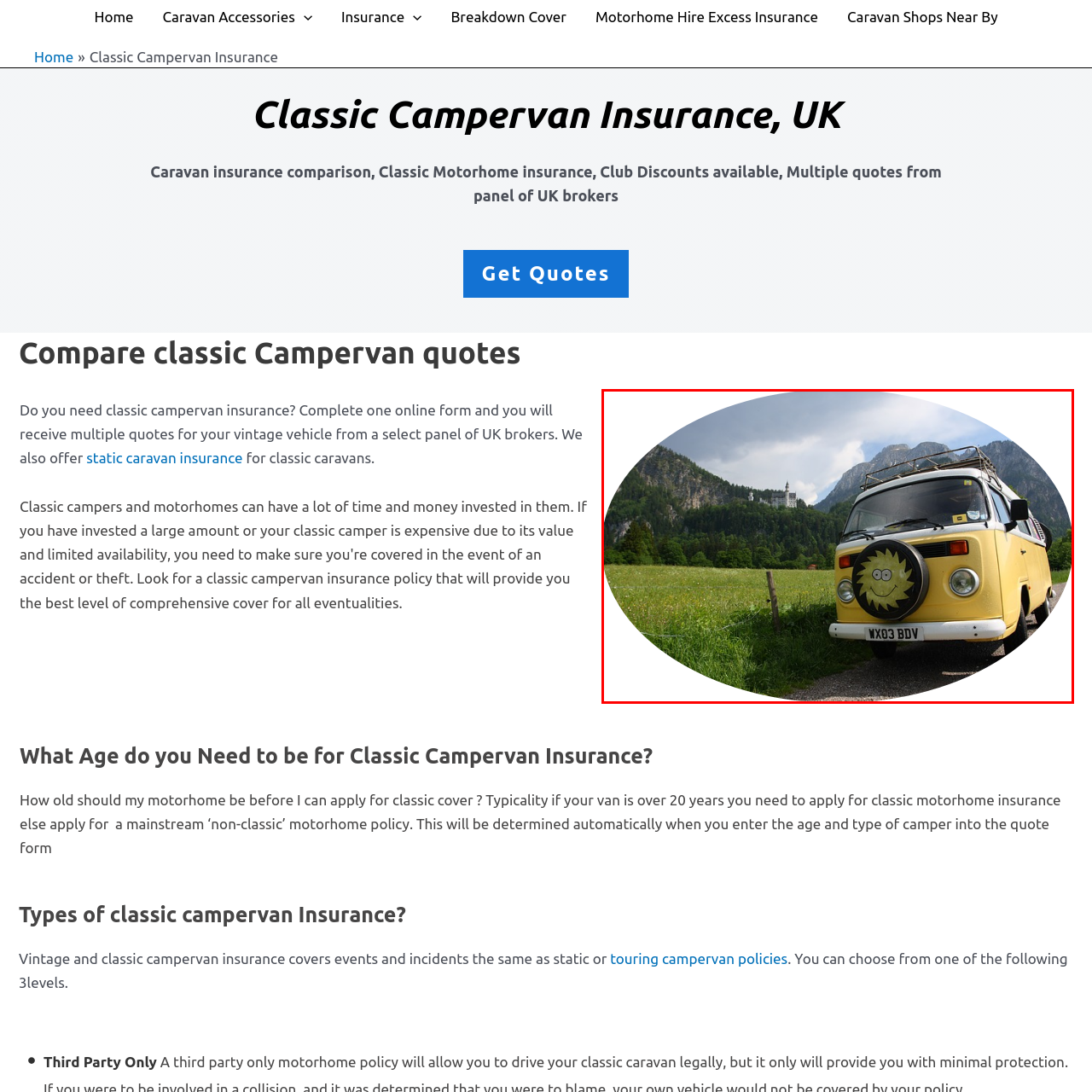What is on the spare tire of the camper van?
Focus on the section marked by the red bounding box and elaborate on the question as thoroughly as possible.

The caption states that the camper van is 'adorned with a playful sun motif on its spare tire', indicating that a sun design is present on the spare tire.